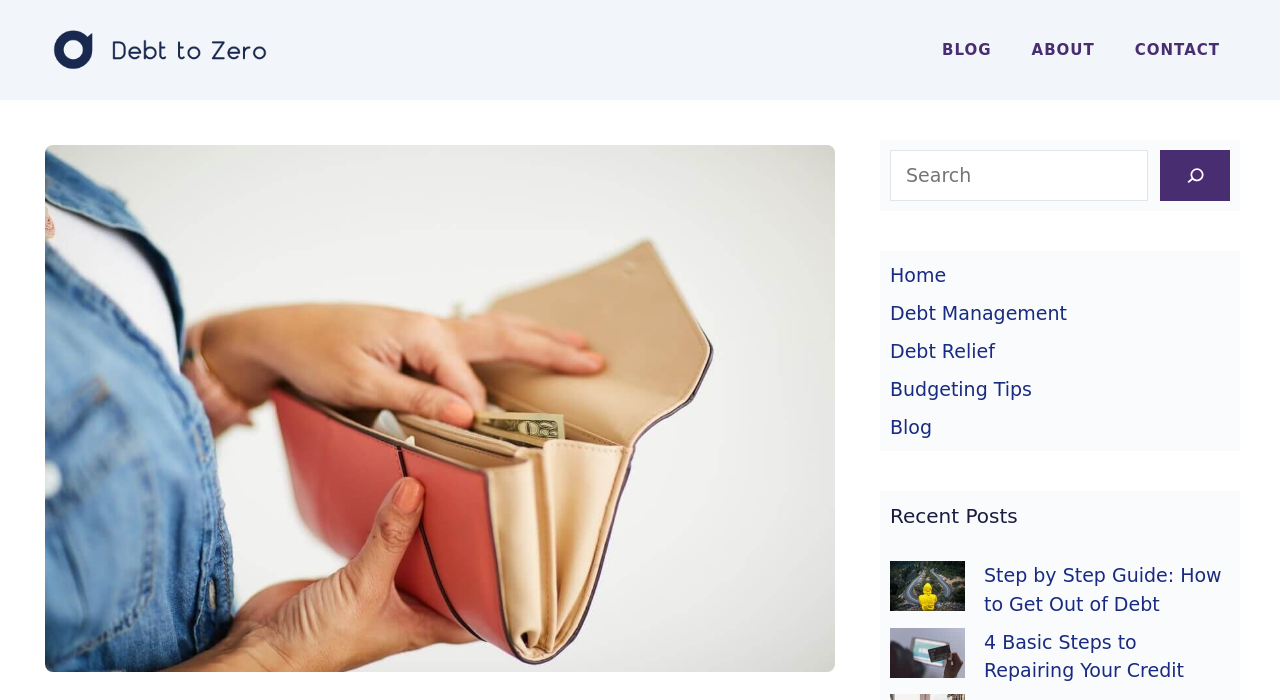Please give a one-word or short phrase response to the following question: 
How many links are there in the primary navigation?

3